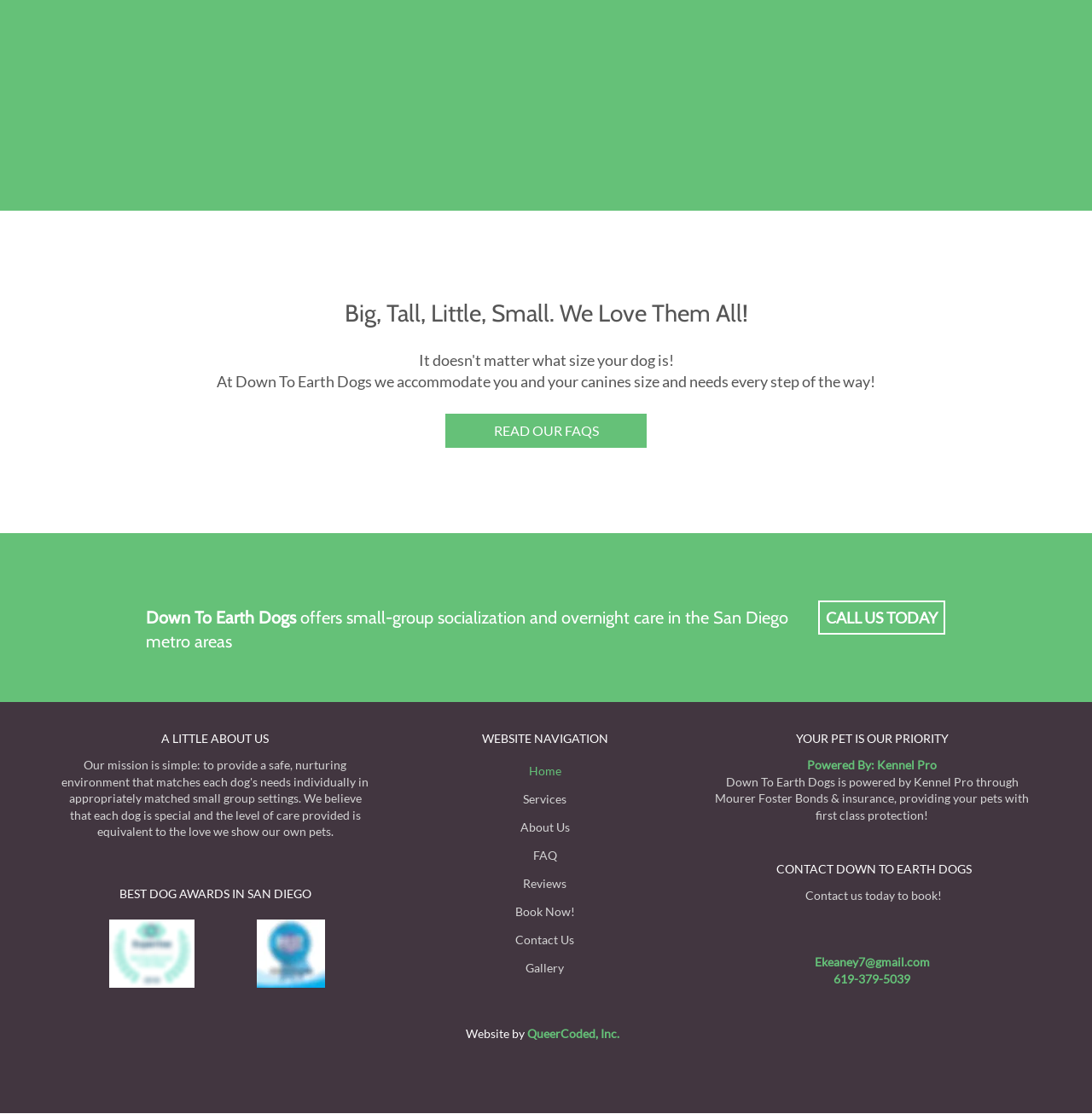Based on the image, provide a detailed and complete answer to the question: 
What is the email address provided for contact?

The email address provided for contact is Ekeaney7@gmail.com, which can be found in the link element with the same text.